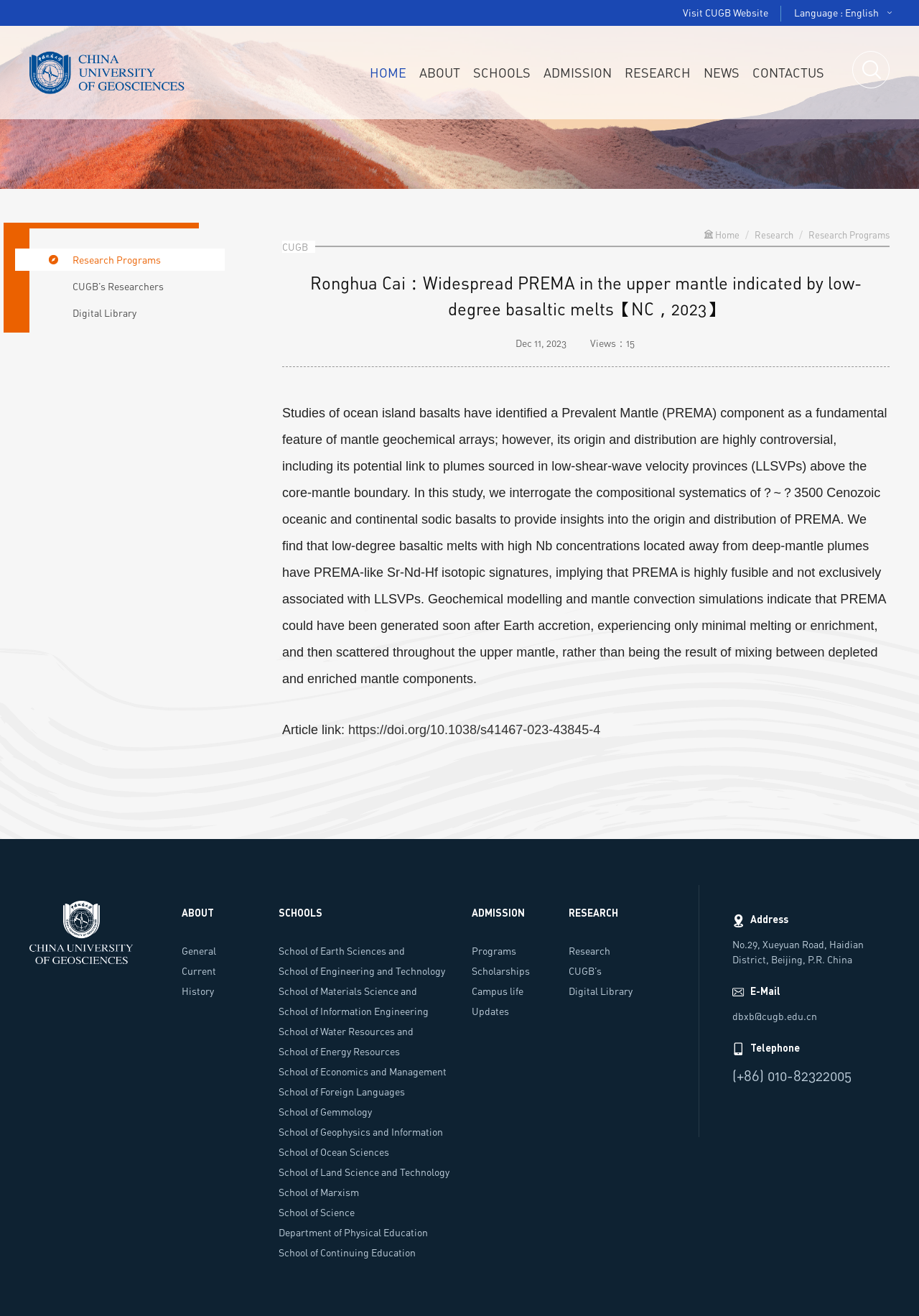Show the bounding box coordinates of the element that should be clicked to complete the task: "View article details".

[0.379, 0.549, 0.653, 0.56]